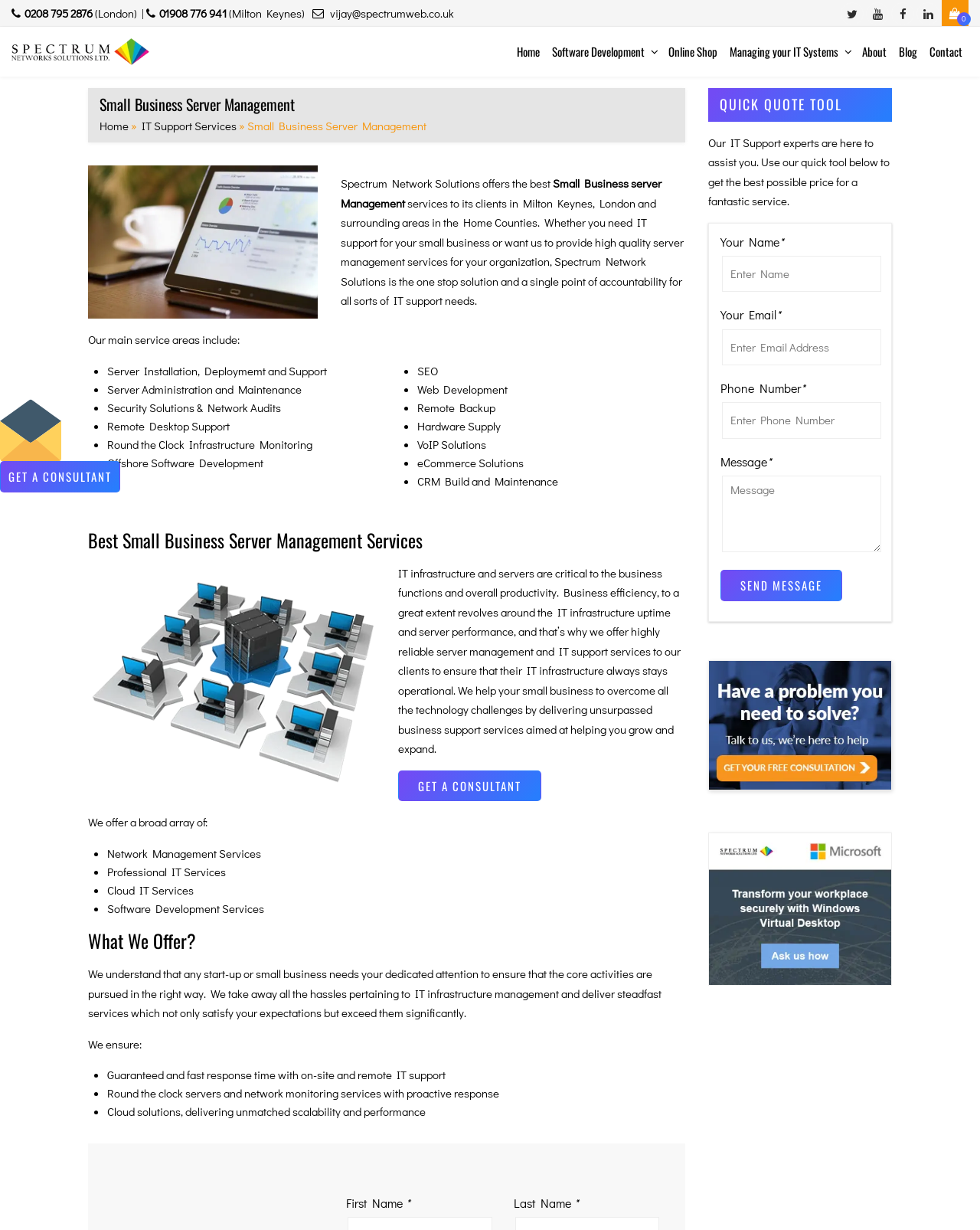Locate the primary heading on the webpage and return its text.

Small Business Server Management